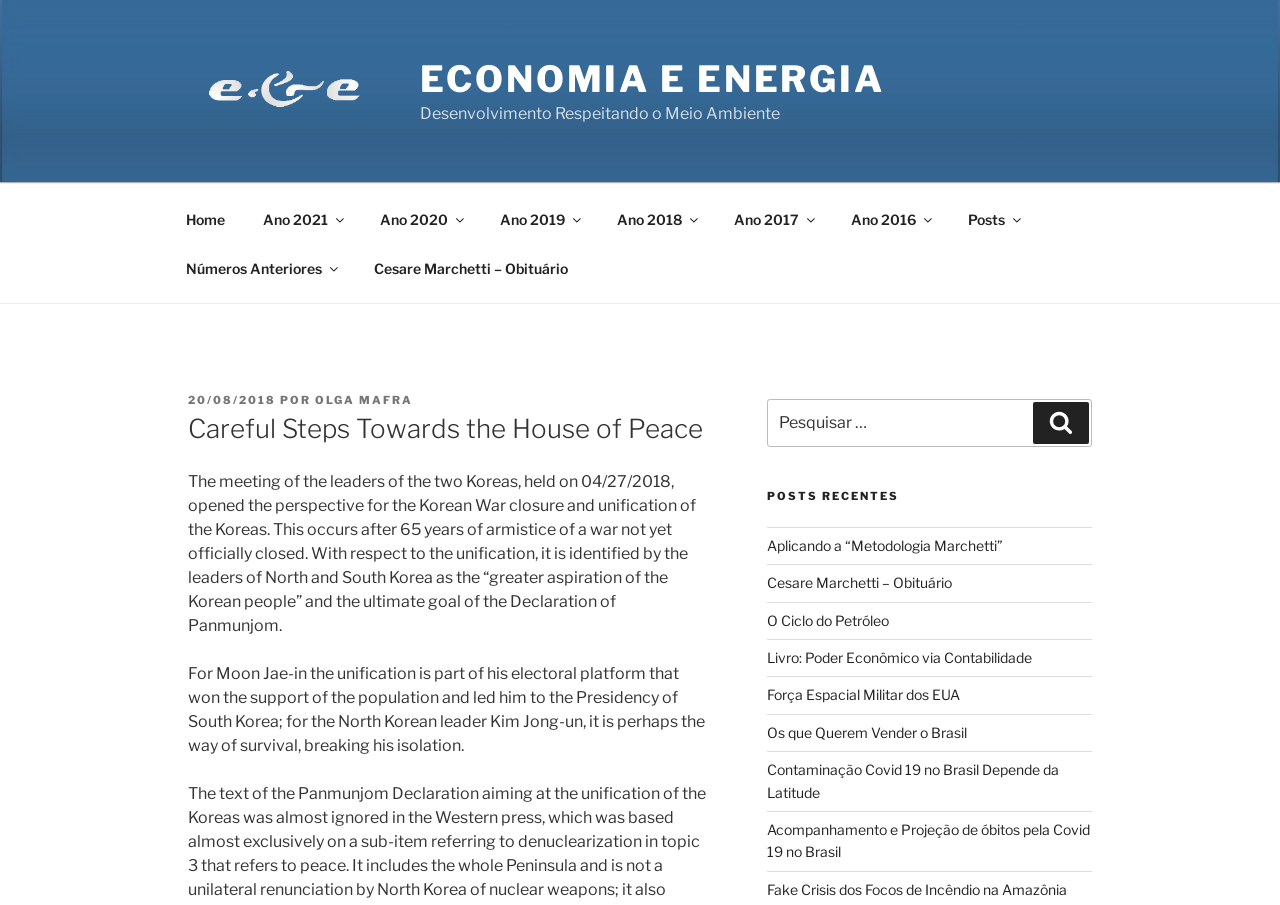Please determine the bounding box coordinates of the element to click in order to execute the following instruction: "View the 'Posts Recentes'". The coordinates should be four float numbers between 0 and 1, specified as [left, top, right, bottom].

[0.599, 0.541, 0.853, 0.558]